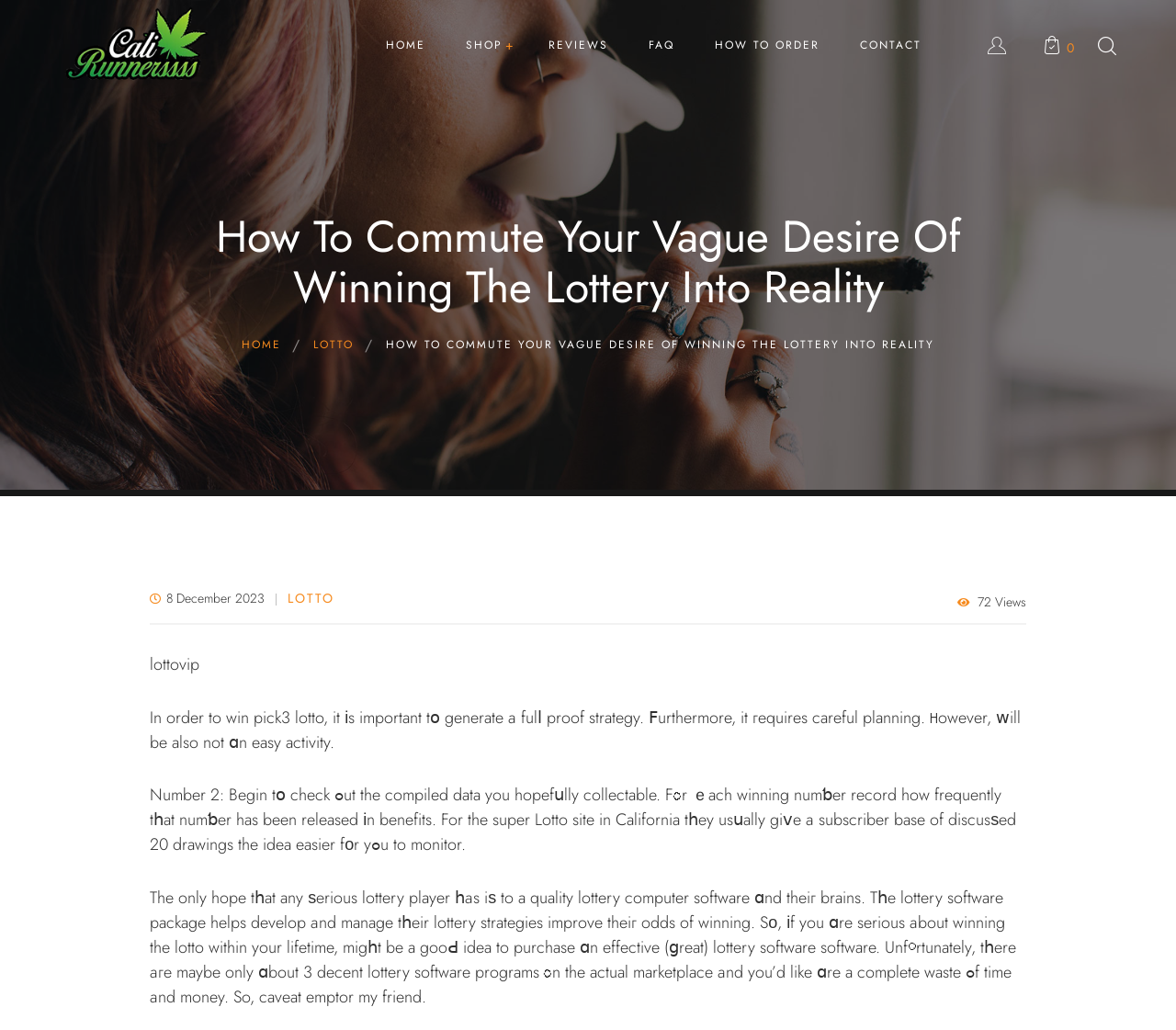Please identify the bounding box coordinates of the element on the webpage that should be clicked to follow this instruction: "View the LOTTO page". The bounding box coordinates should be given as four float numbers between 0 and 1, formatted as [left, top, right, bottom].

[0.266, 0.327, 0.301, 0.343]